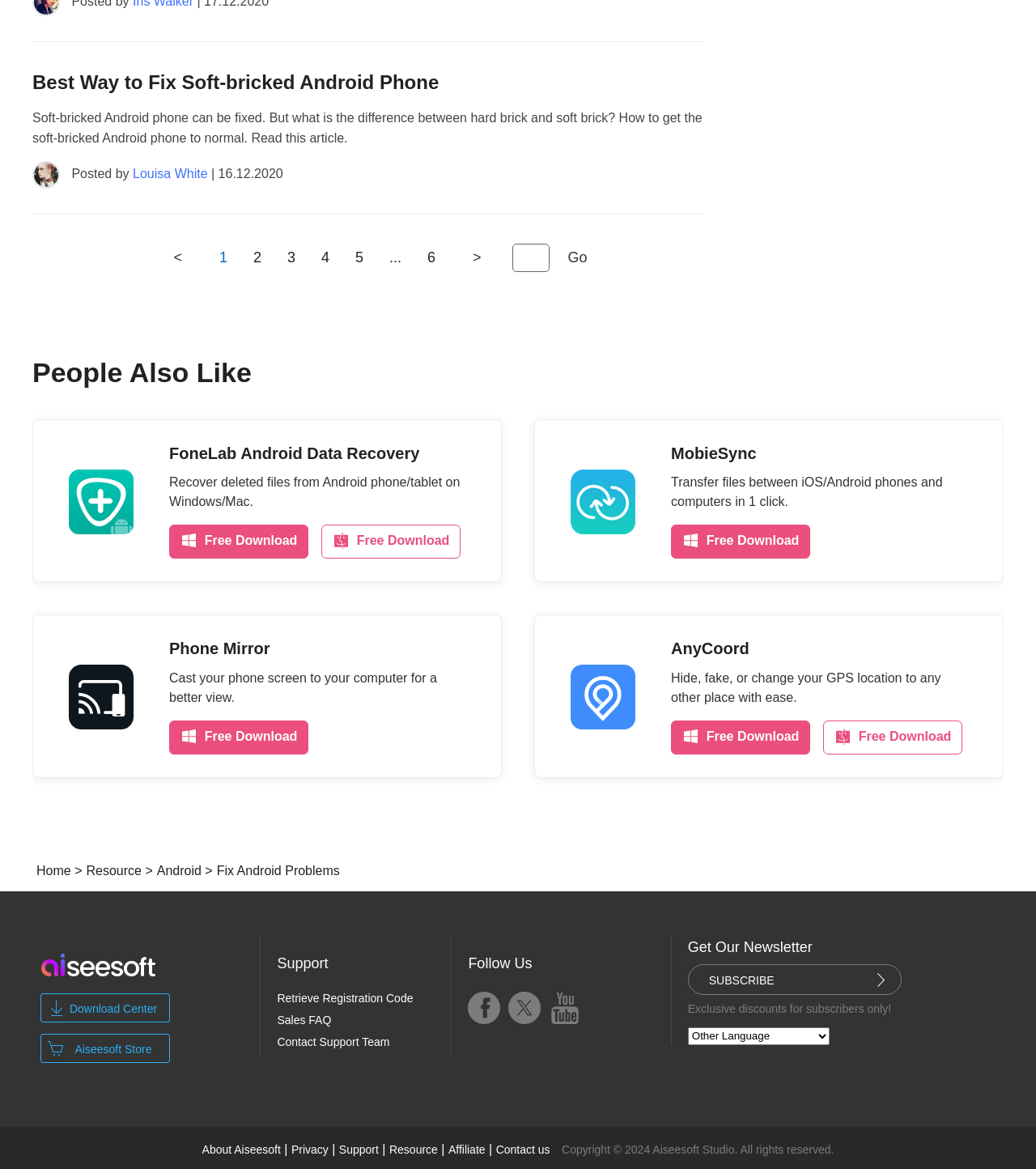Locate the bounding box coordinates of the clickable area needed to fulfill the instruction: "Subscribe to the newsletter".

[0.664, 0.825, 0.87, 0.851]